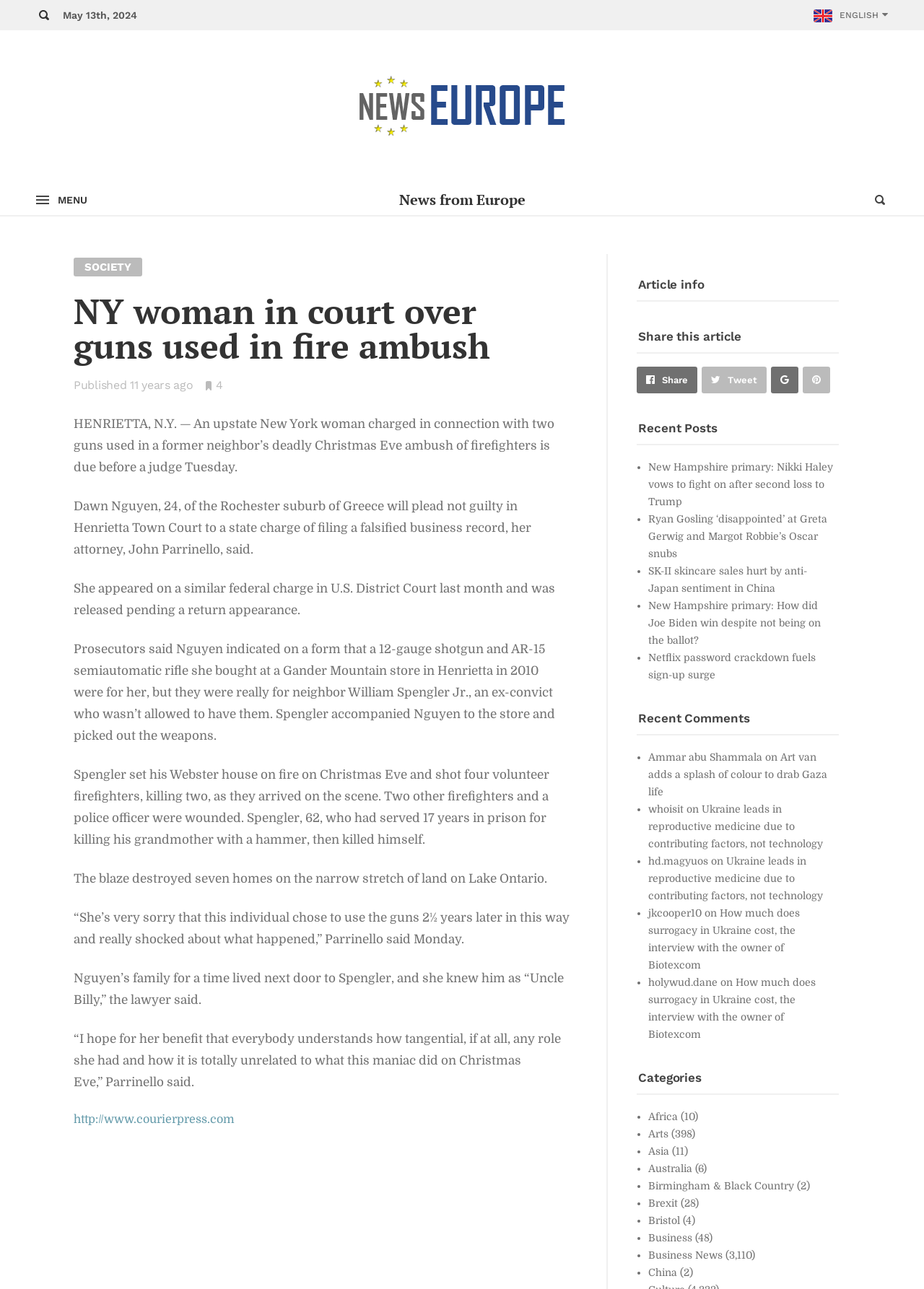Given the content of the image, can you provide a detailed answer to the question?
What is the category of the article?

I determined the category of the article by looking at the heading 'SOCIETY' located at the top left corner of the webpage, which indicates the category of the article.